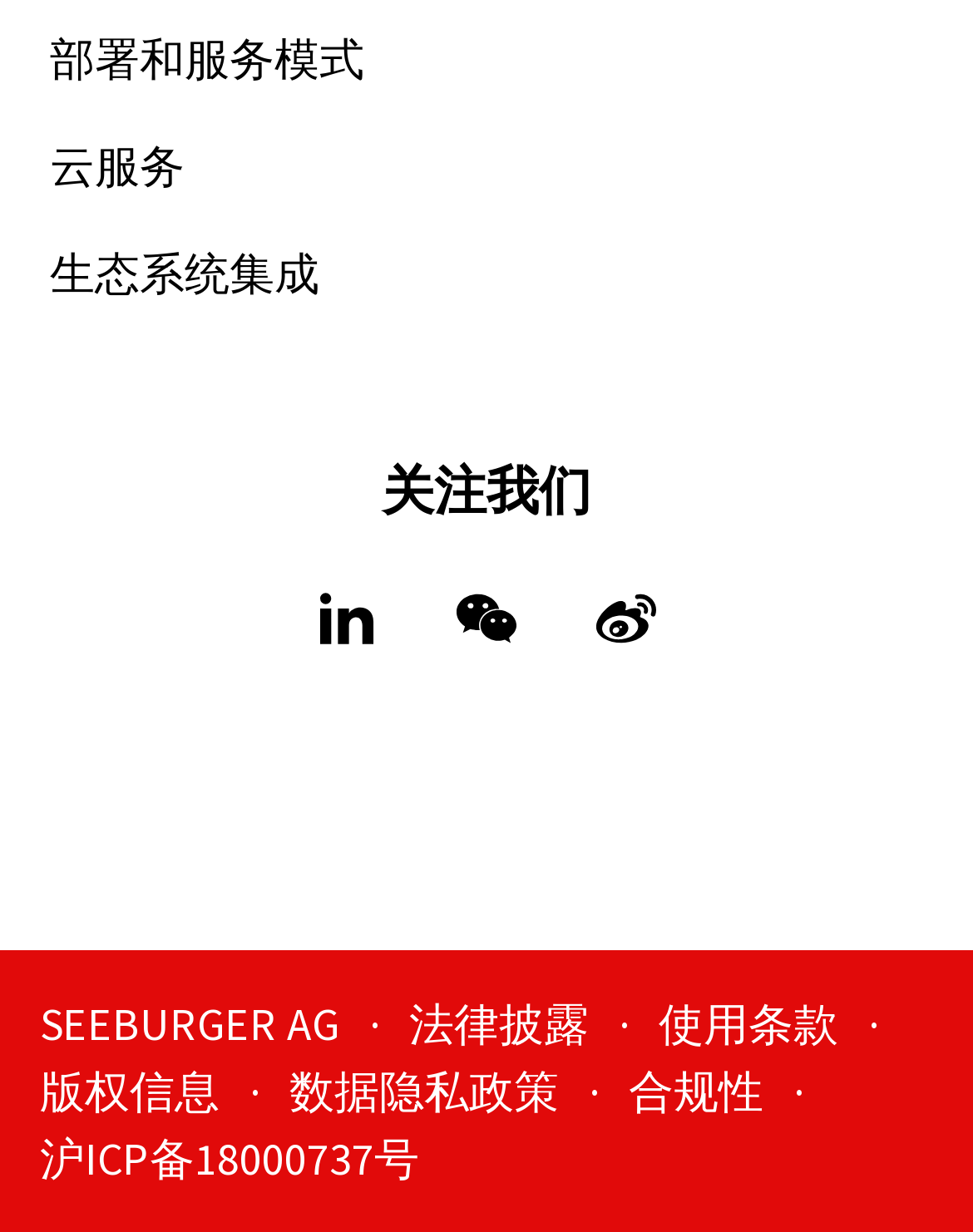Pinpoint the bounding box coordinates of the clickable area needed to execute the instruction: "Click on 部署和服务模式". The coordinates should be specified as four float numbers between 0 and 1, i.e., [left, top, right, bottom].

[0.051, 0.019, 0.374, 0.074]